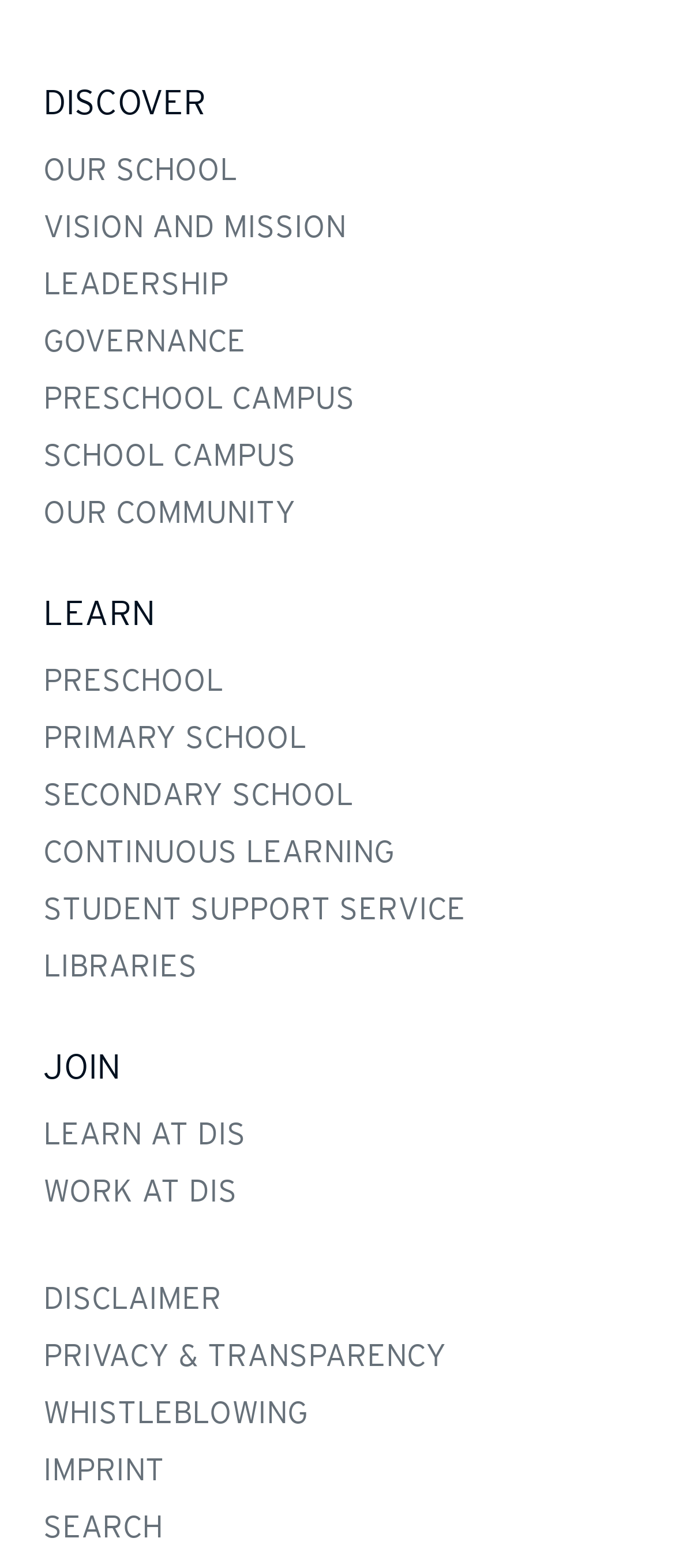Determine the coordinates of the bounding box that should be clicked to complete the instruction: "learn about preschool". The coordinates should be represented by four float numbers between 0 and 1: [left, top, right, bottom].

[0.064, 0.422, 0.331, 0.445]